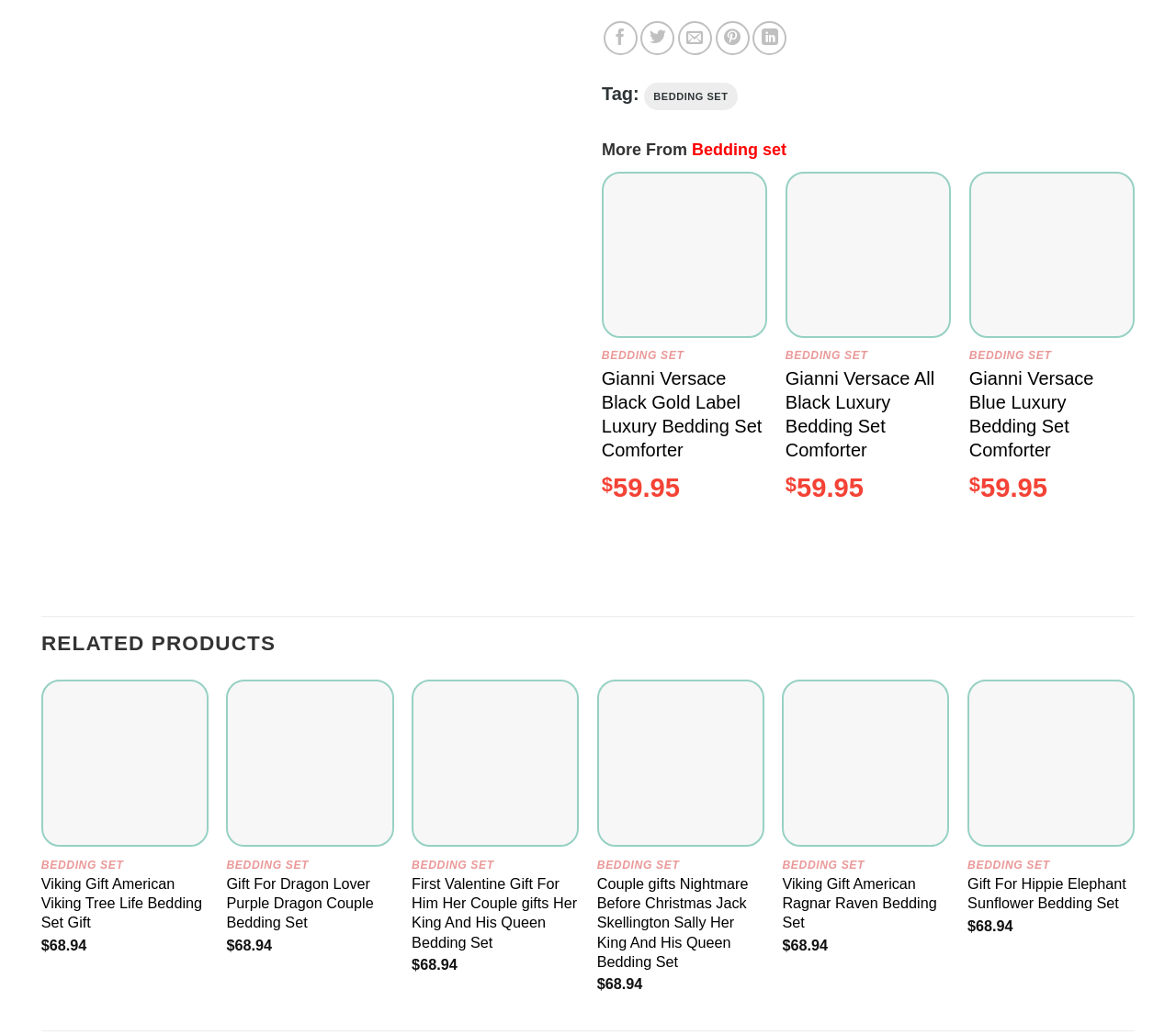Bounding box coordinates are given in the format (top-left x, top-left y, bottom-right x, bottom-right y). All values should be floating point numbers between 0 and 1. Provide the bounding box coordinate for the UI element described as: Bedding set

[0.548, 0.08, 0.627, 0.107]